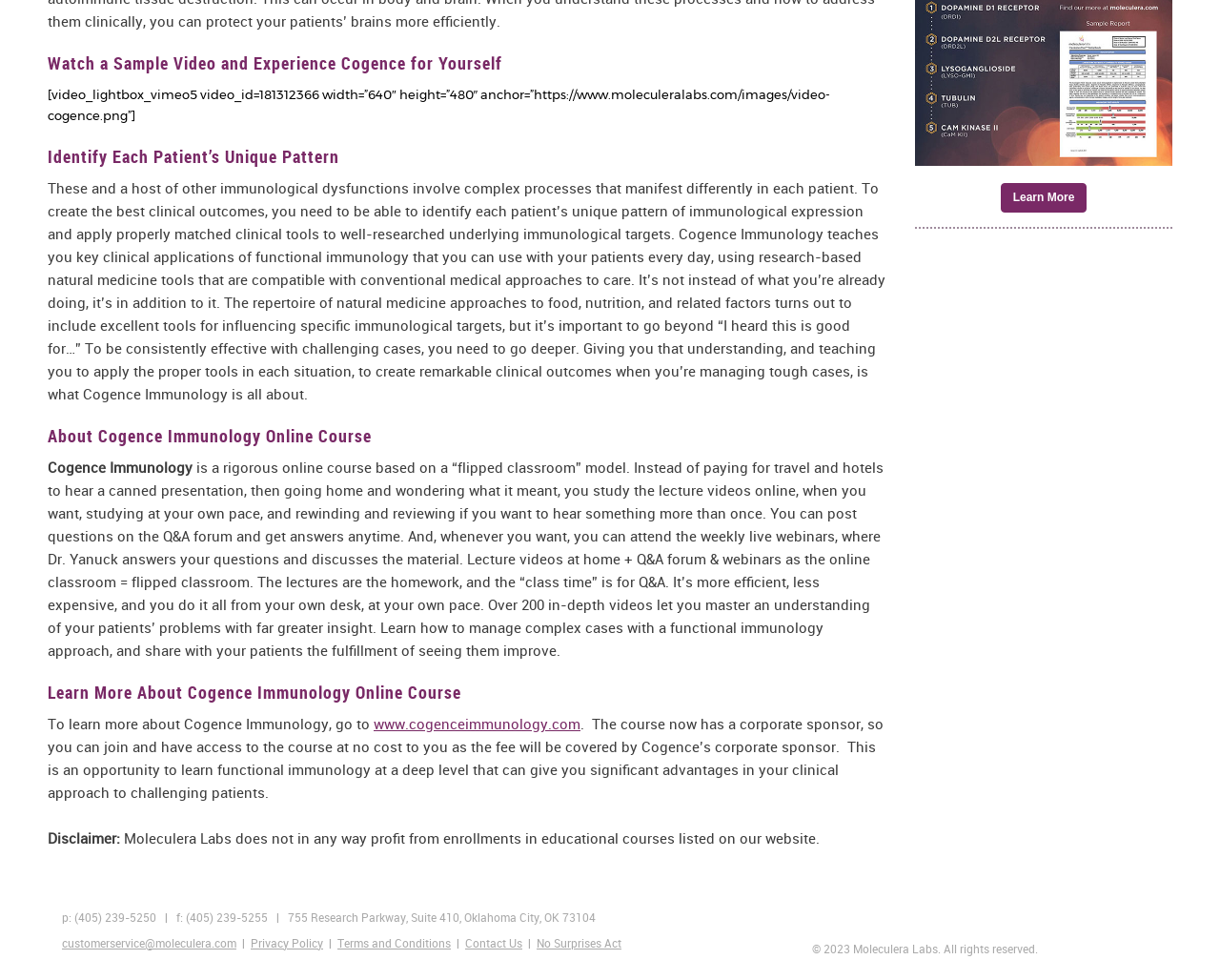Use a single word or phrase to respond to the question:
What is the format of the online course?

Flipped classroom